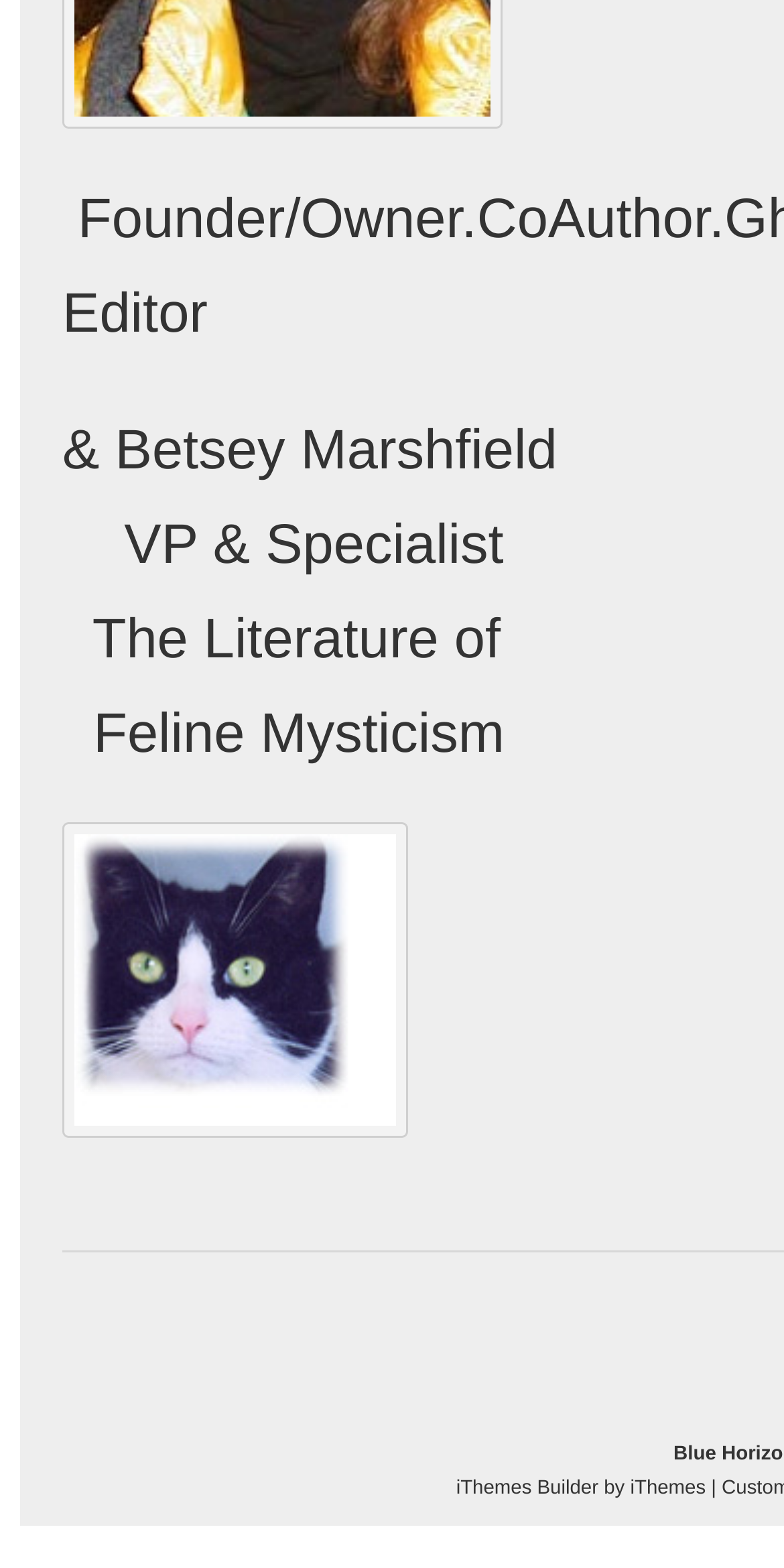Using the format (top-left x, top-left y, bottom-right x, bottom-right y), provide the bounding box coordinates for the described UI element. All values should be floating point numbers between 0 and 1: iThemes

[0.804, 0.942, 0.9, 0.956]